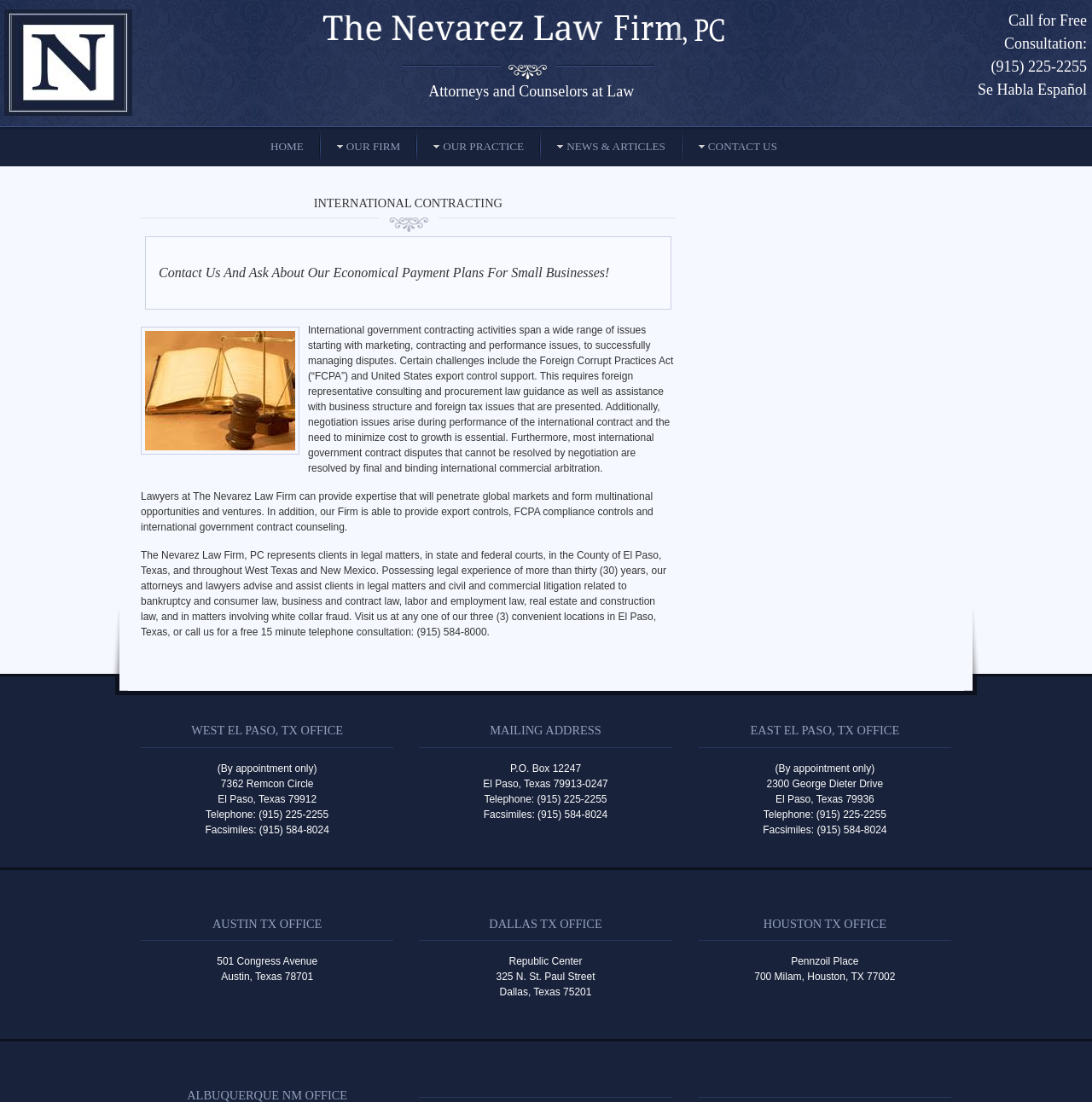Using the given element description, provide the bounding box coordinates (top-left x, top-left y, bottom-right x, bottom-right y) for the corresponding UI element in the screenshot: News & Articles

[0.495, 0.115, 0.625, 0.151]